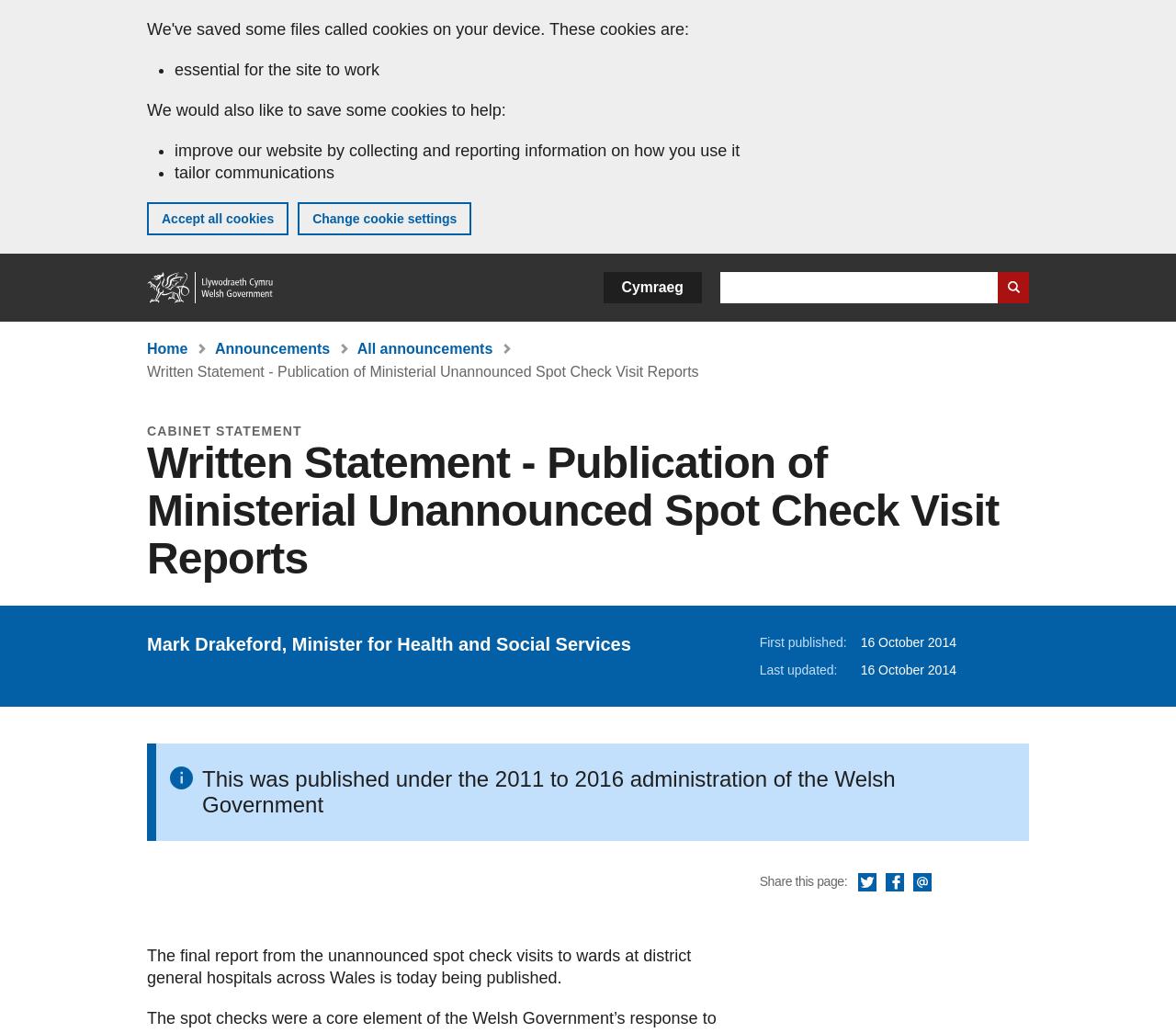Produce an extensive caption that describes everything on the webpage.

The webpage is about a written statement from Mark Drakeford, Minister for Health and Social Services, regarding the publication of Ministerial Unannounced Spot Check Visit Reports. 

At the top of the page, there is a banner about cookies on the GOV.WALES website, which includes a list of three purposes for using cookies: essential for the site to work, improving the website, and tailoring communications. There are two buttons, "Accept all cookies" and "Change cookie settings", below the list.

Below the banner, there are three main navigation elements: a "Skip to main content" link, a "Home" link, and a search bar with a "Search website" button. The search bar is located at the top right corner of the page. 

To the right of the search bar, there is a language navigation element with a "Cymraeg" button. 

Below the navigation elements, there is a breadcrumb navigation section that shows the current location of the page. The breadcrumb navigation includes links to "Home", "Announcements", "All announcements", and the current page, "Written Statement - Publication of Ministerial Unannounced Spot Check Visit Reports".

The main content of the page starts with a header section that includes a "CABINET STATEMENT" label and the title of the written statement. Below the title, there is a paragraph of text that describes the content of the written statement. 

The written statement is attributed to Mark Drakeford, Minister for Health and Social Services, and includes the publication date and last updated date. There is also a note that the statement was published under the 2011 to 2016 administration of the Welsh Government.

At the bottom of the page, there is a section that allows users to share the page via Twitter, Facebook, or Email.